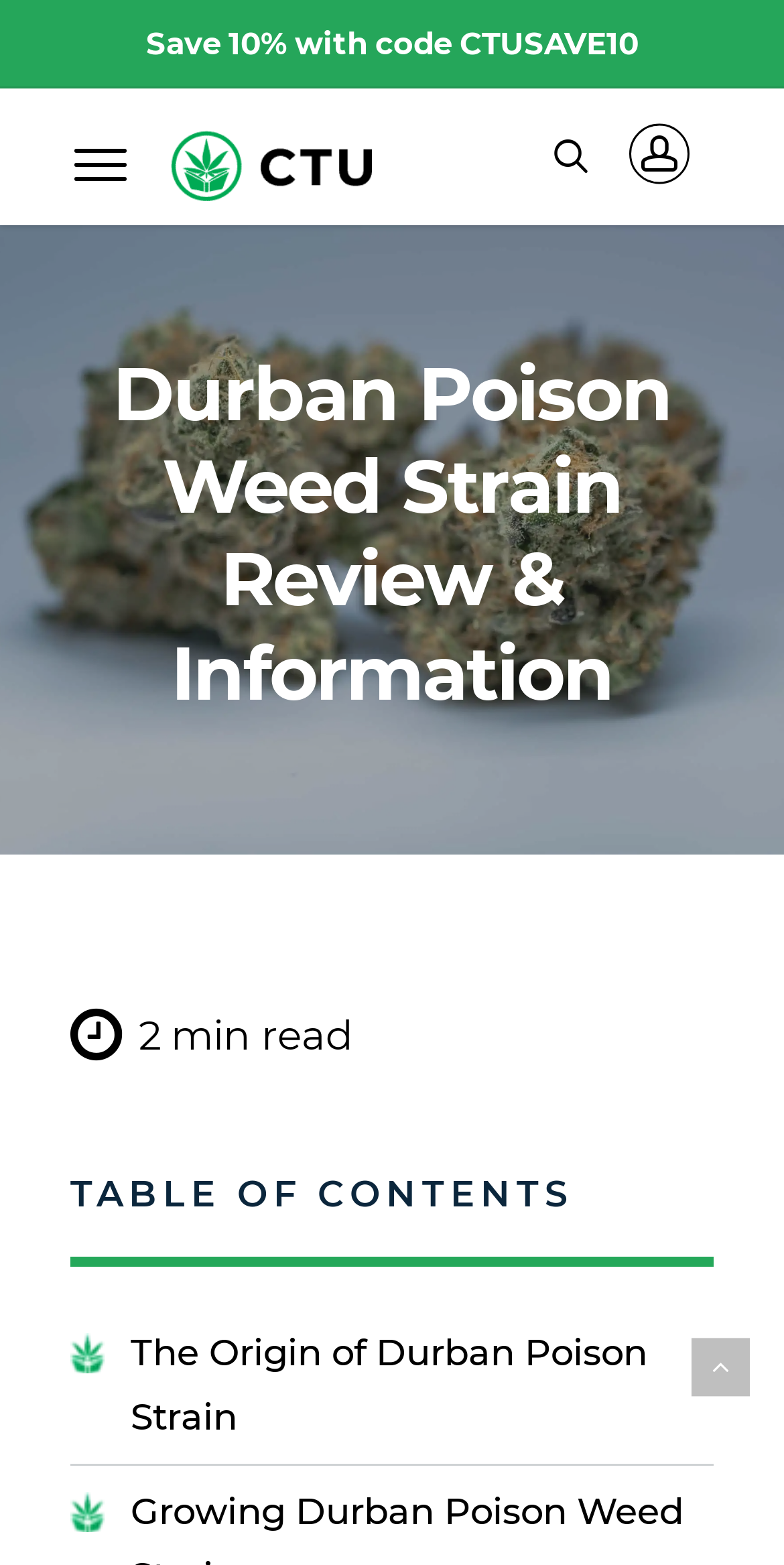Based on what you see in the screenshot, provide a thorough answer to this question: What is the name of the cannabis strain being reviewed?

The name of the cannabis strain being reviewed can be found in the main heading of the webpage, which is 'Durban Poison Weed Strain Review & Information'.